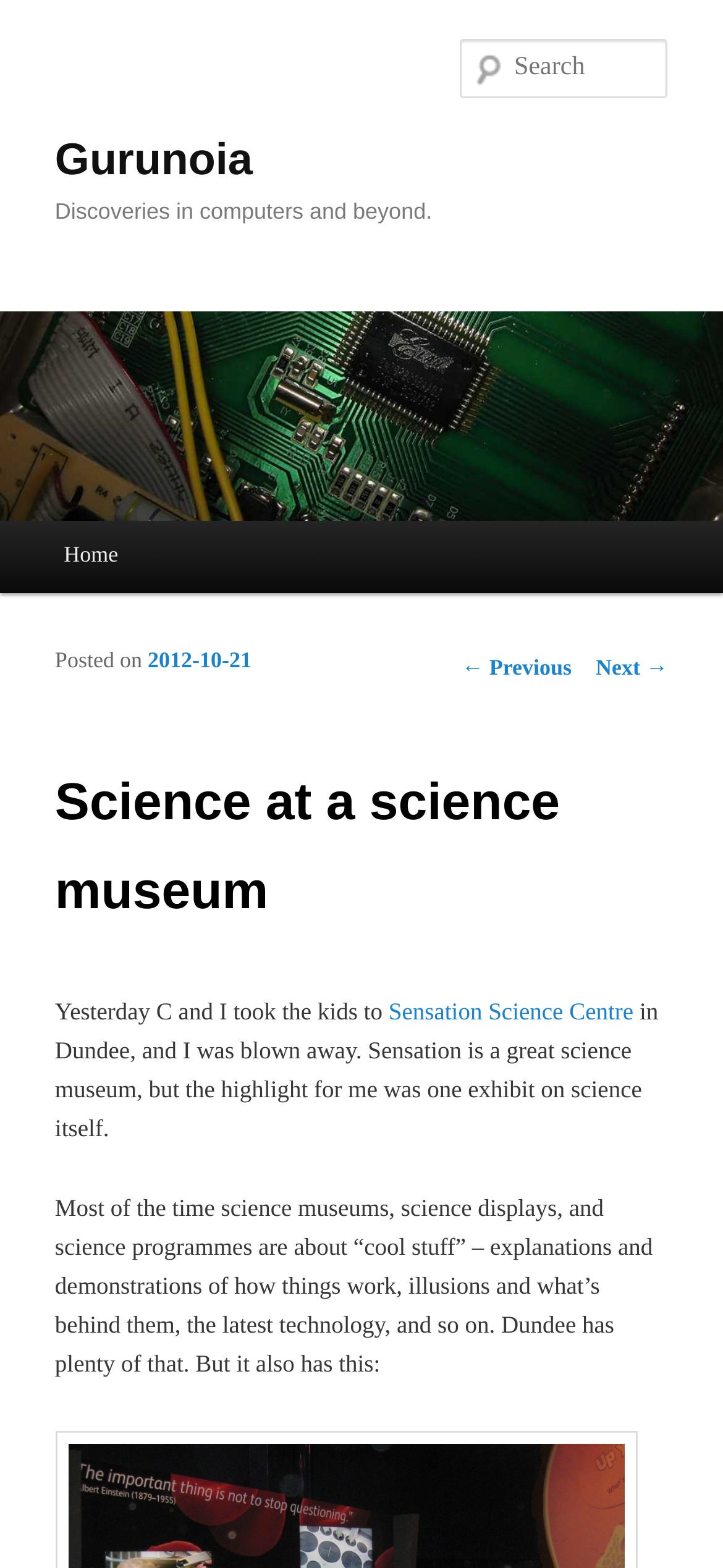Identify the bounding box coordinates of the HTML element based on this description: "Sensation Science Centre".

[0.537, 0.636, 0.876, 0.654]